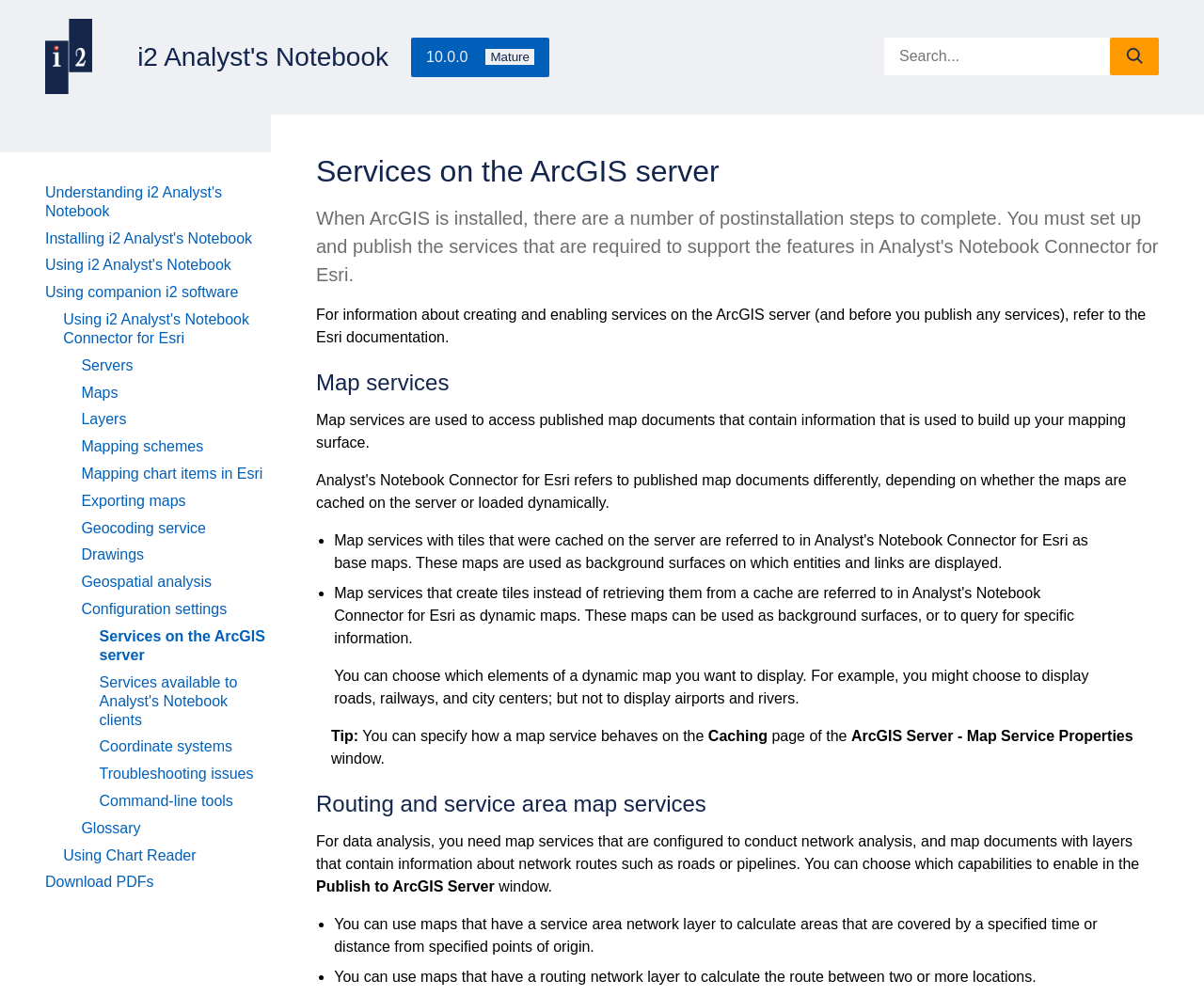What is the purpose of routing and service area map services?
Answer with a single word or phrase by referring to the visual content.

Conduct network analysis